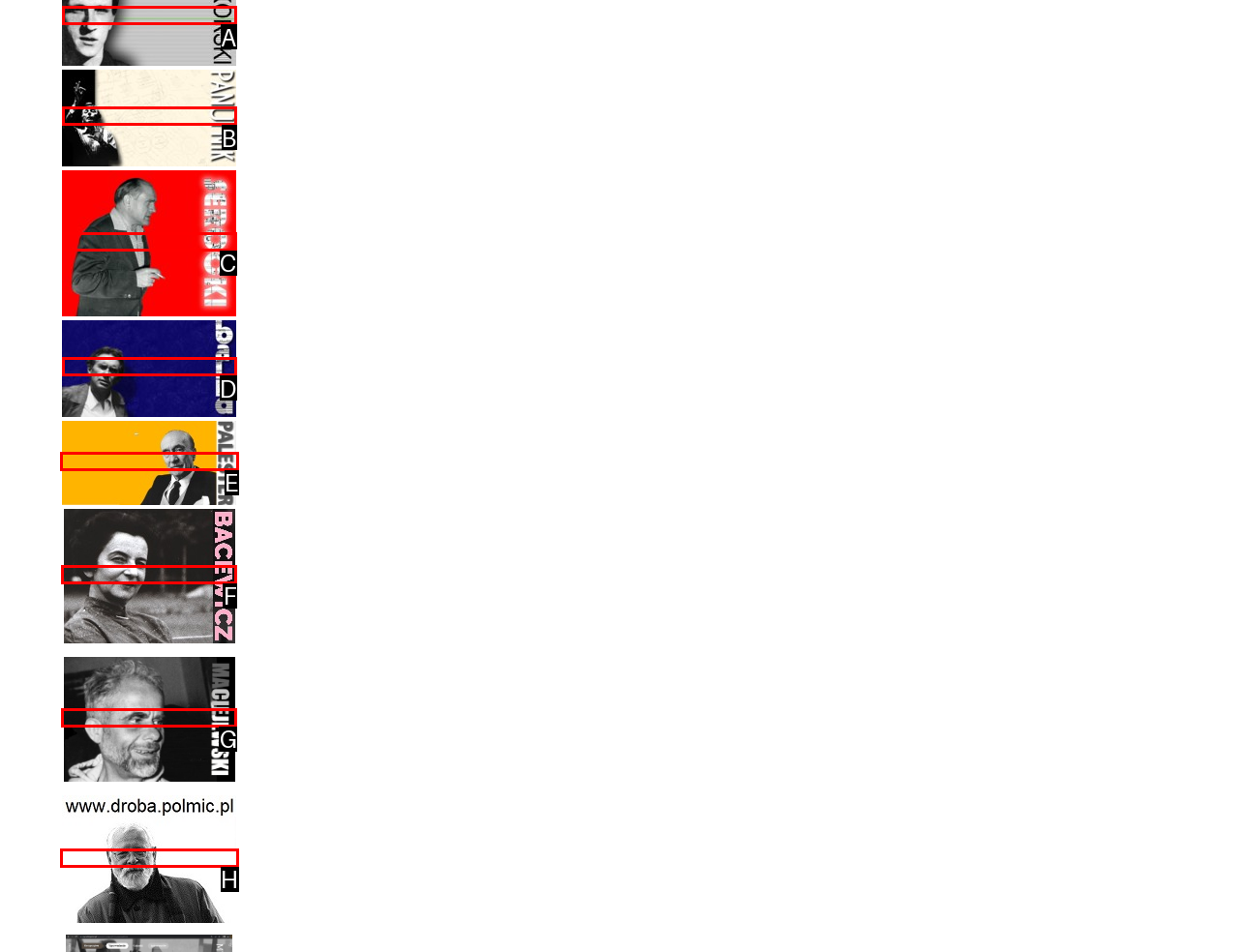Choose the letter of the option that needs to be clicked to perform the task: visit Sikorski's website. Answer with the letter.

A